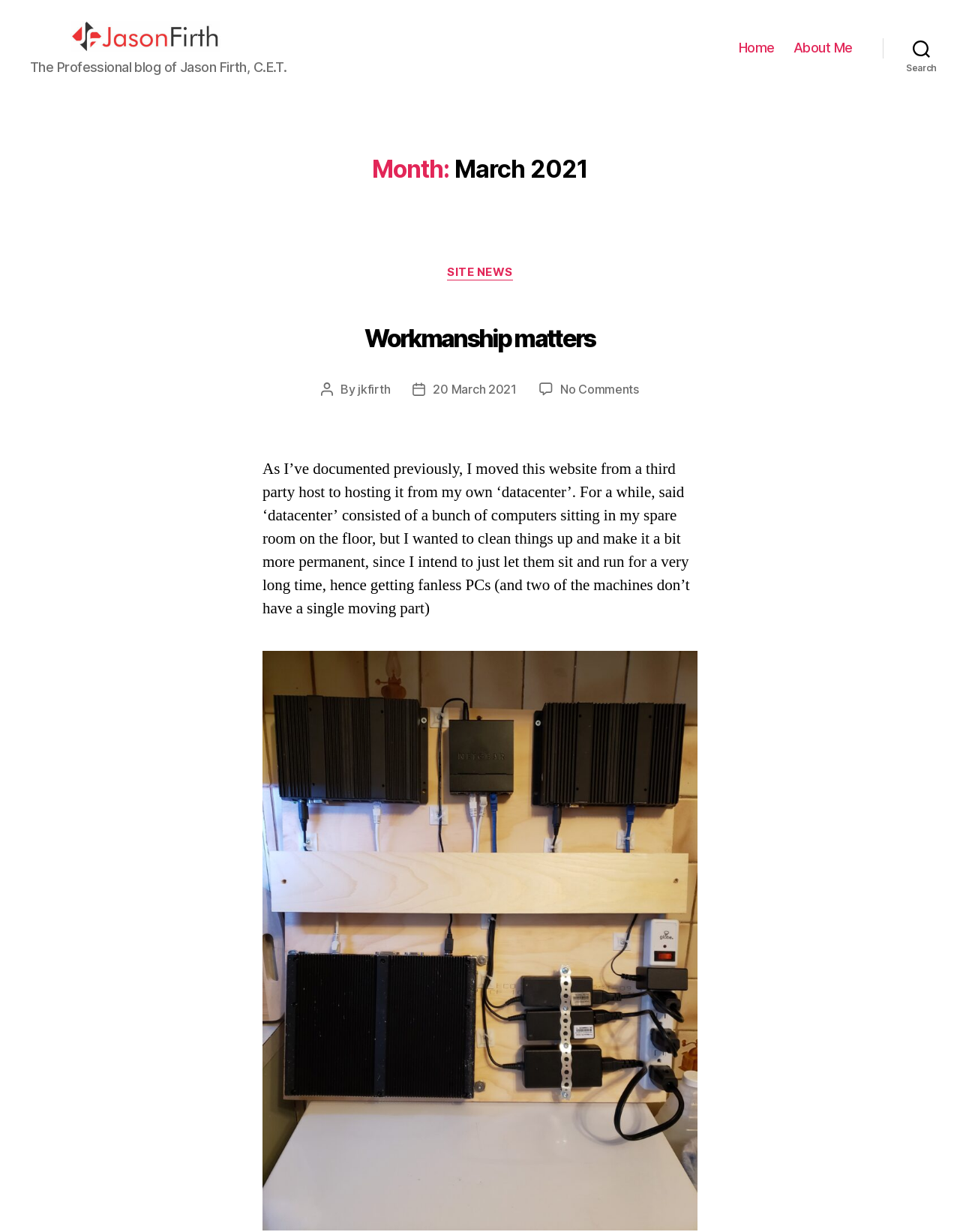Given the following UI element description: "jkfirth", find the bounding box coordinates in the webpage screenshot.

[0.381, 0.31, 0.409, 0.321]